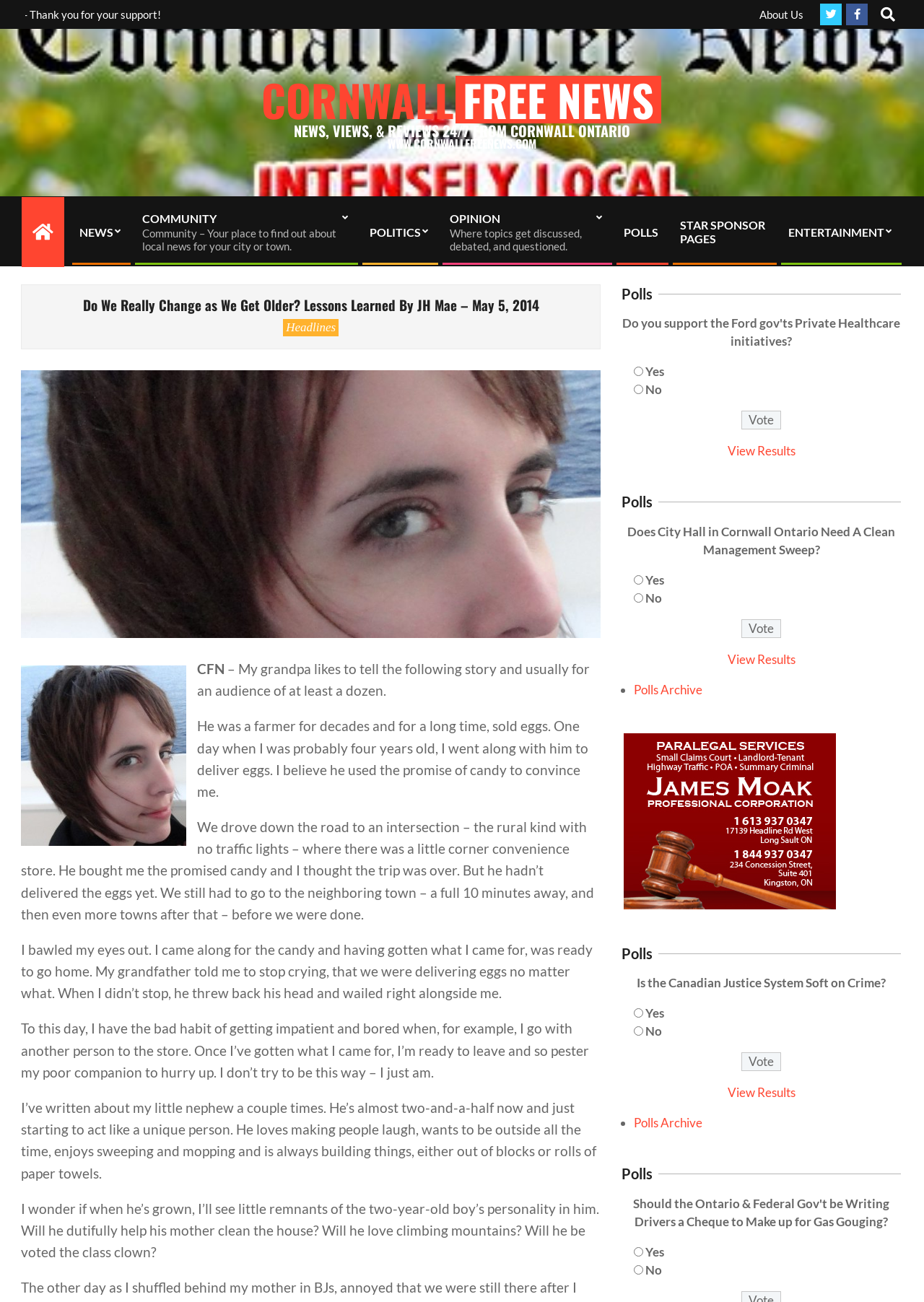Could you provide the bounding box coordinates for the portion of the screen to click to complete this instruction: "Vote in the poll"?

[0.802, 0.316, 0.845, 0.33]